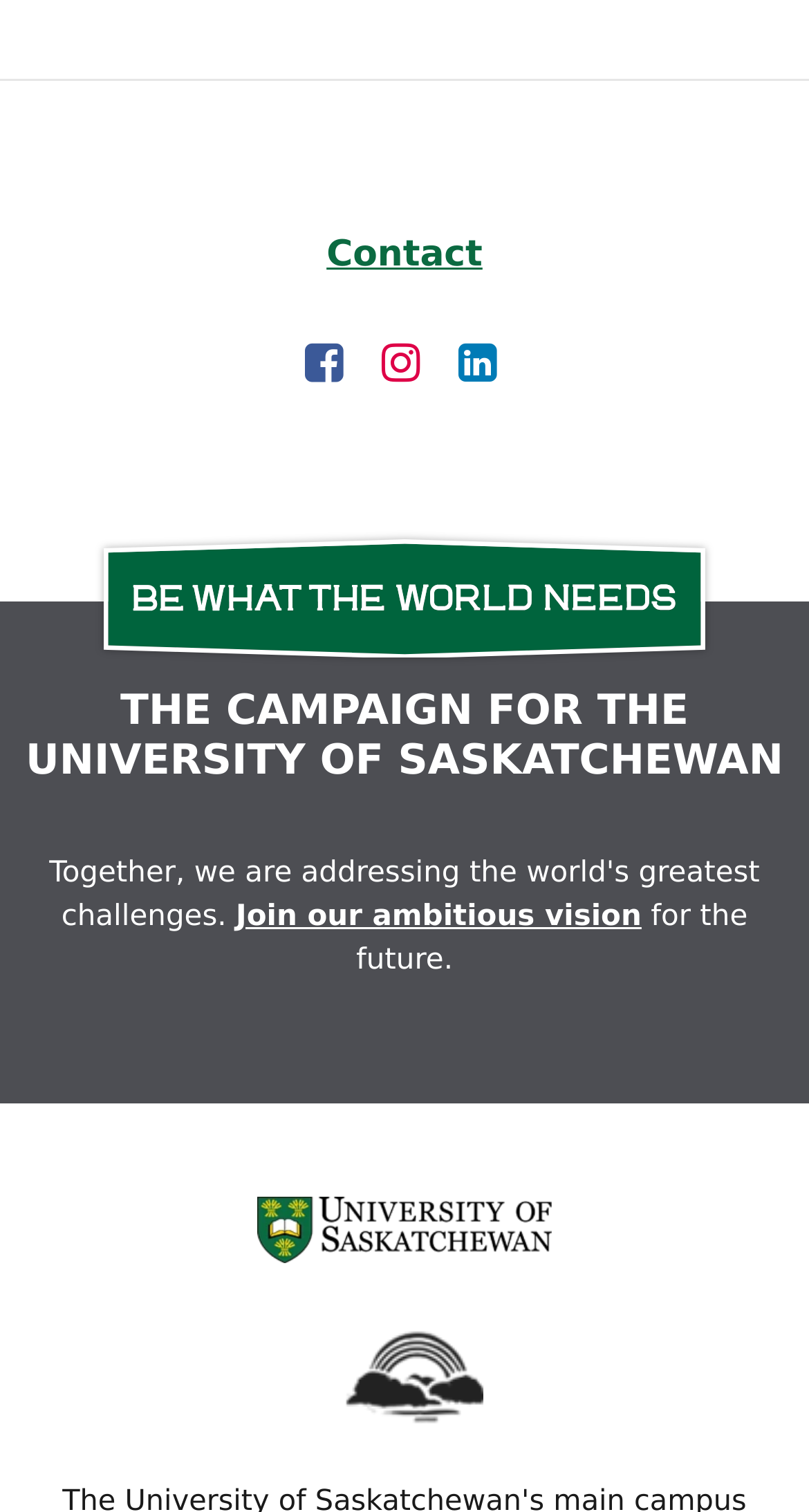What is the campaign for?
Answer the question in as much detail as possible.

I read the text 'THE CAMPAIGN FOR THE UNIVERSITY OF SASKATCHEWAN' and understood that the campaign is for the University of Saskatchewan.